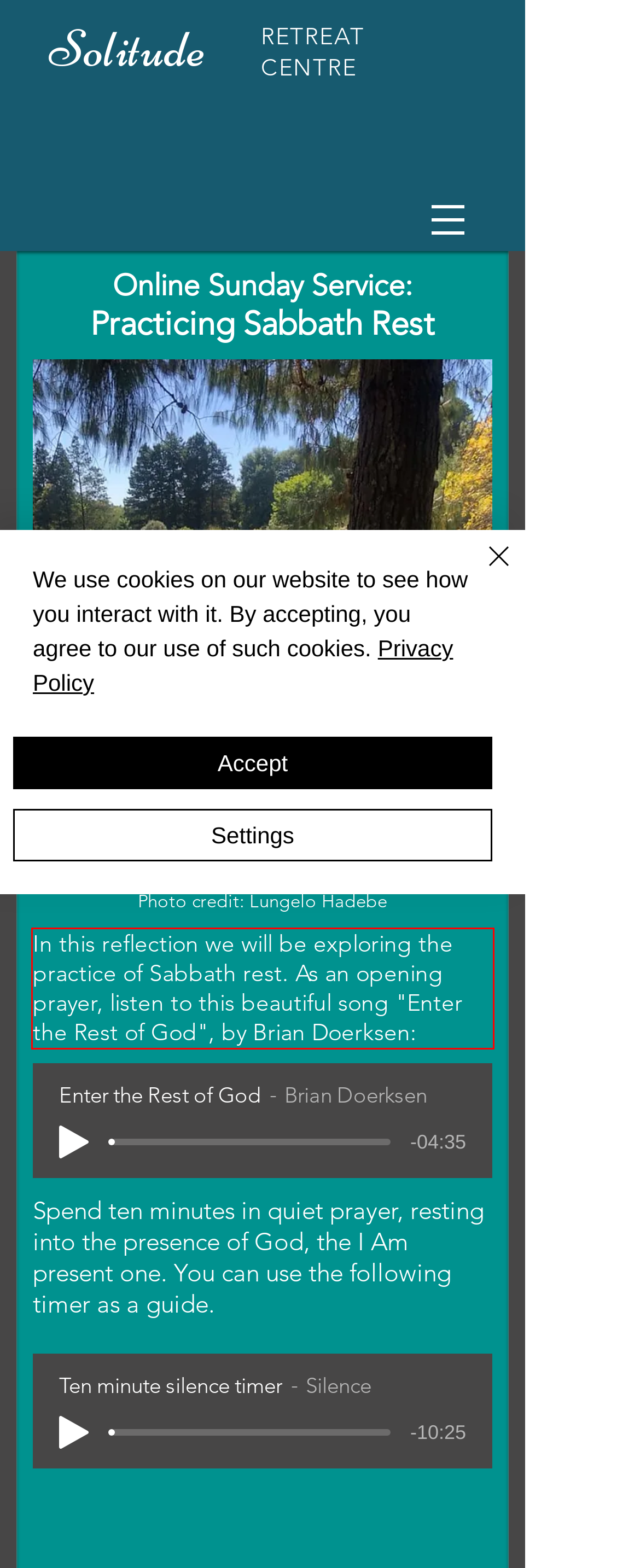Given a screenshot of a webpage with a red bounding box, please identify and retrieve the text inside the red rectangle.

In this reflection we will be exploring the practice of Sabbath rest. As an opening prayer, listen to this beautiful song "Enter the Rest of God", by Brian Doerksen: